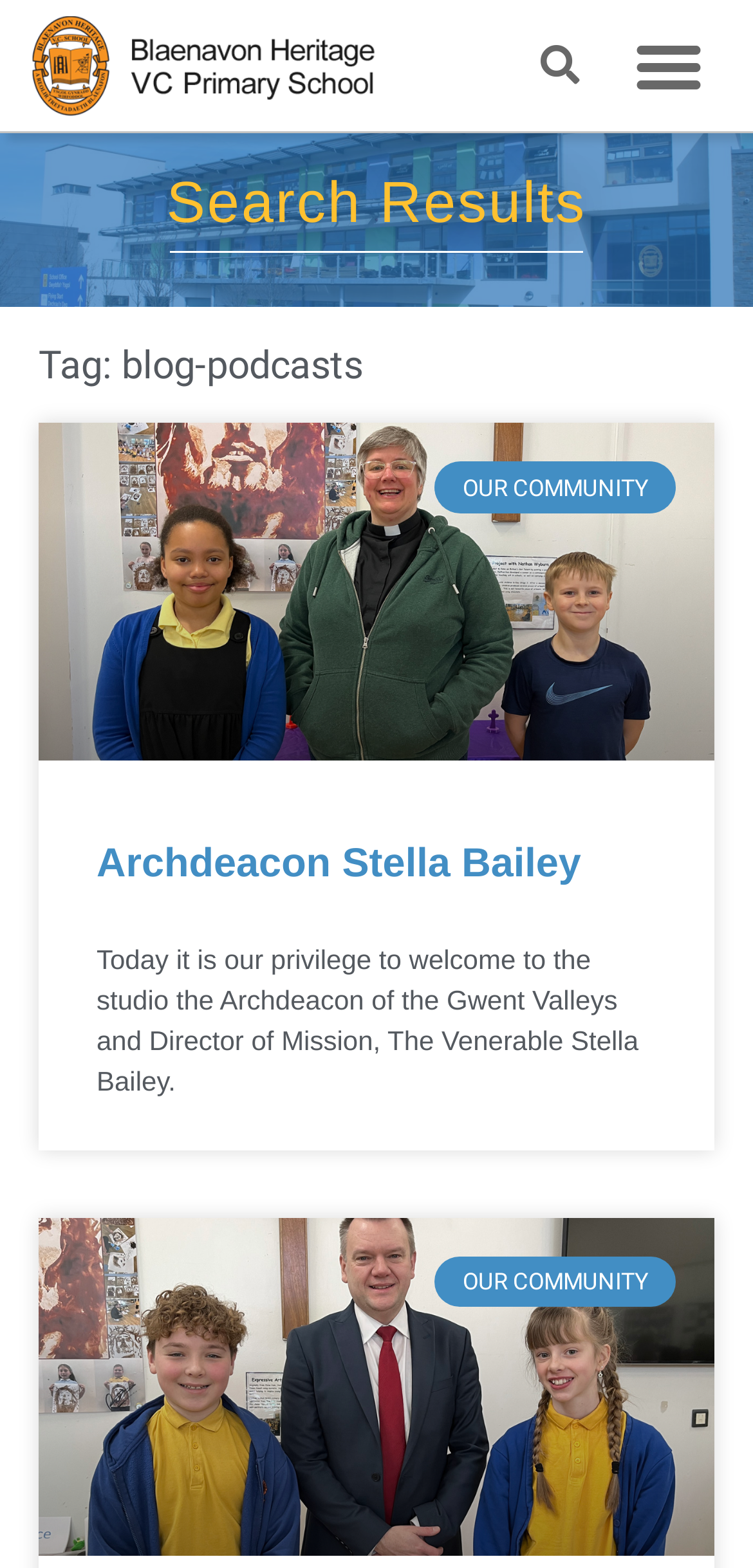How many links are in the article?
Using the details shown in the screenshot, provide a comprehensive answer to the question.

I counted the number of link elements within the article element, and there are three links: one with an empty text, one with the text 'Archdeacon Stella Bailey', and one with an empty text again.